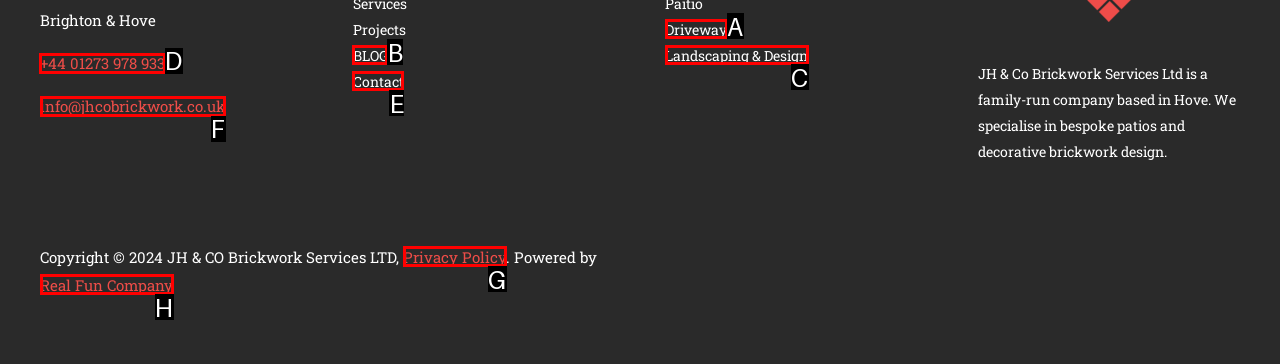Choose the UI element to click on to achieve this task: Call the company. Reply with the letter representing the selected element.

D